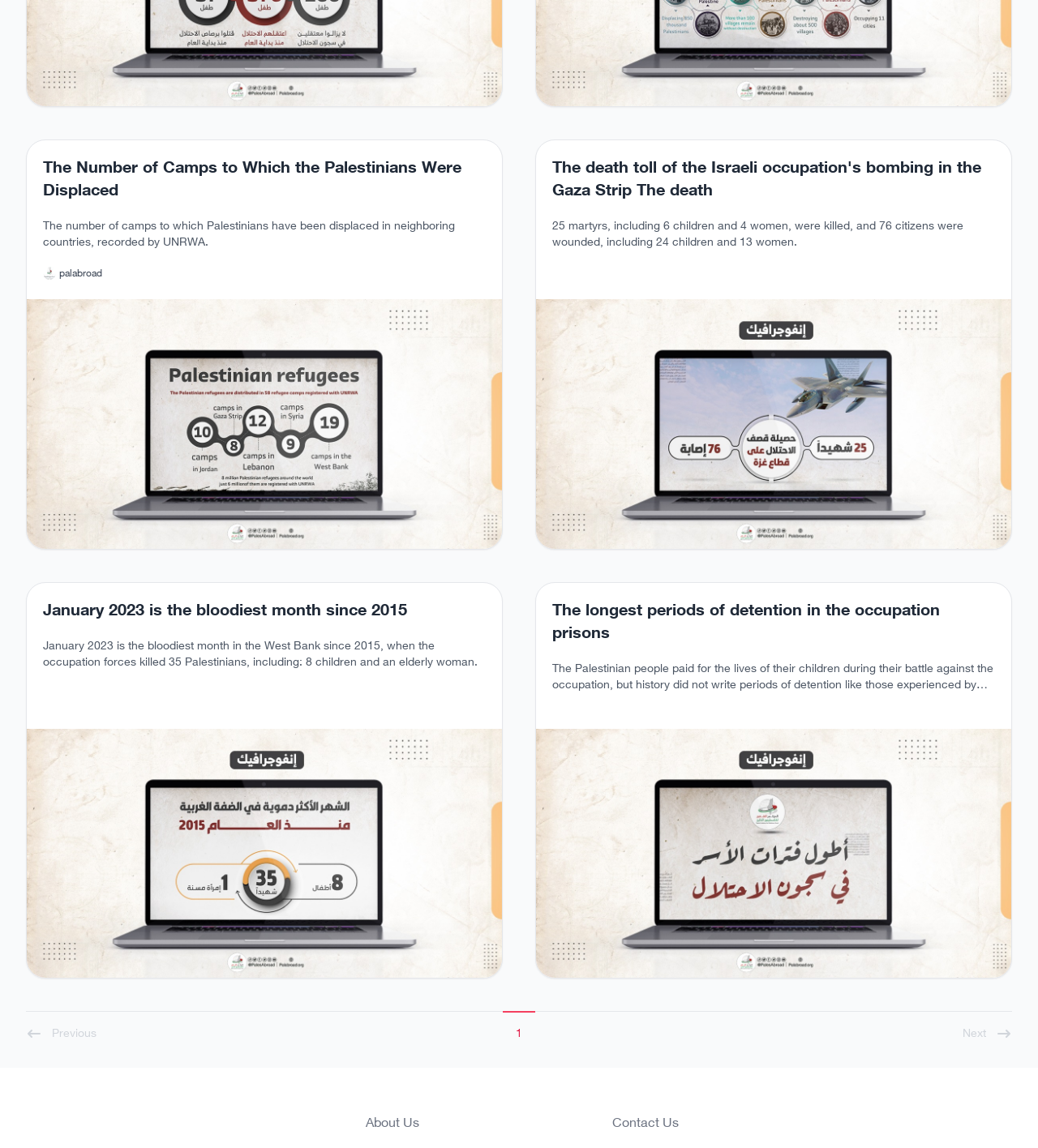Can you look at the image and give a comprehensive answer to the question:
How many links are present in the webpage footer?

The webpage footer contains two links, 'About Us' and 'Contact Us', which are likely used to provide additional information about the website or organization and to facilitate communication with the website or organization.